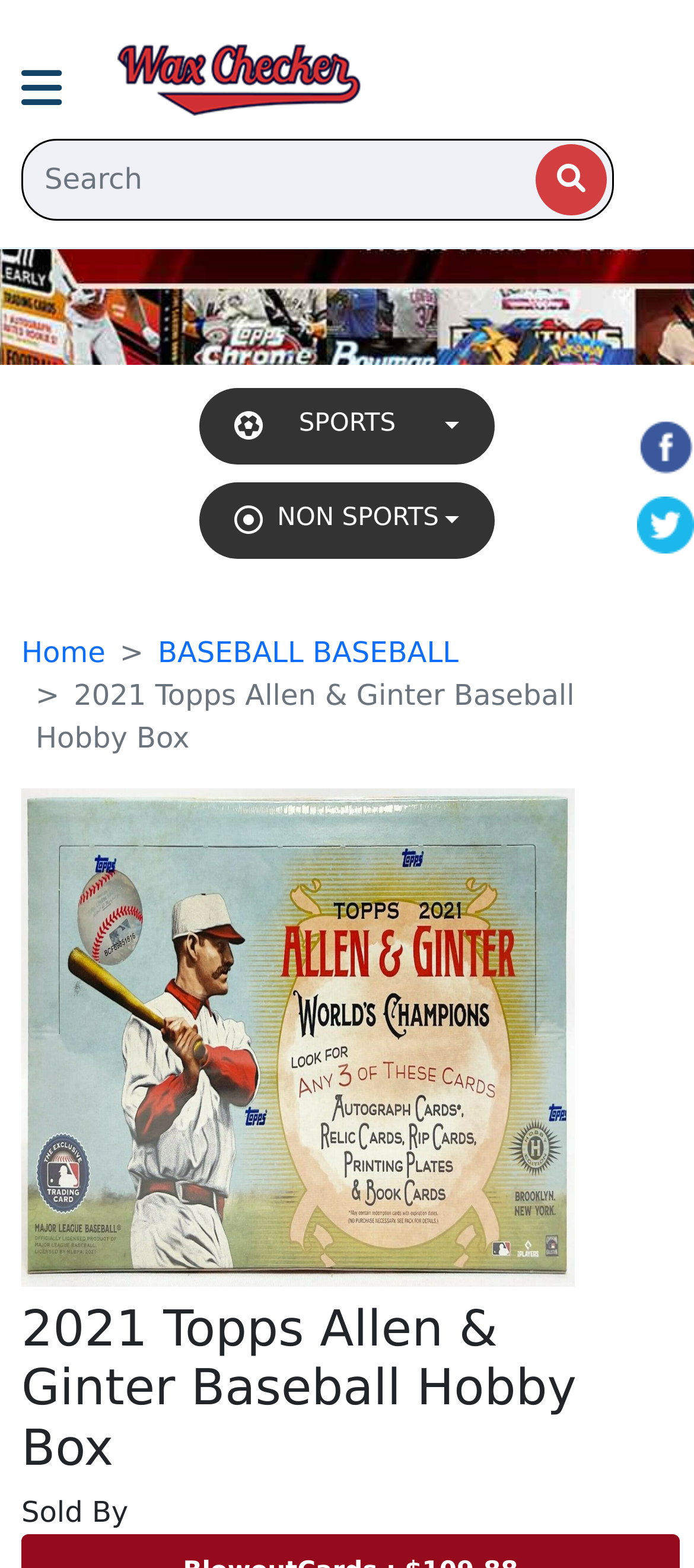Please find the bounding box coordinates of the element's region to be clicked to carry out this instruction: "Visit BPProject website".

None